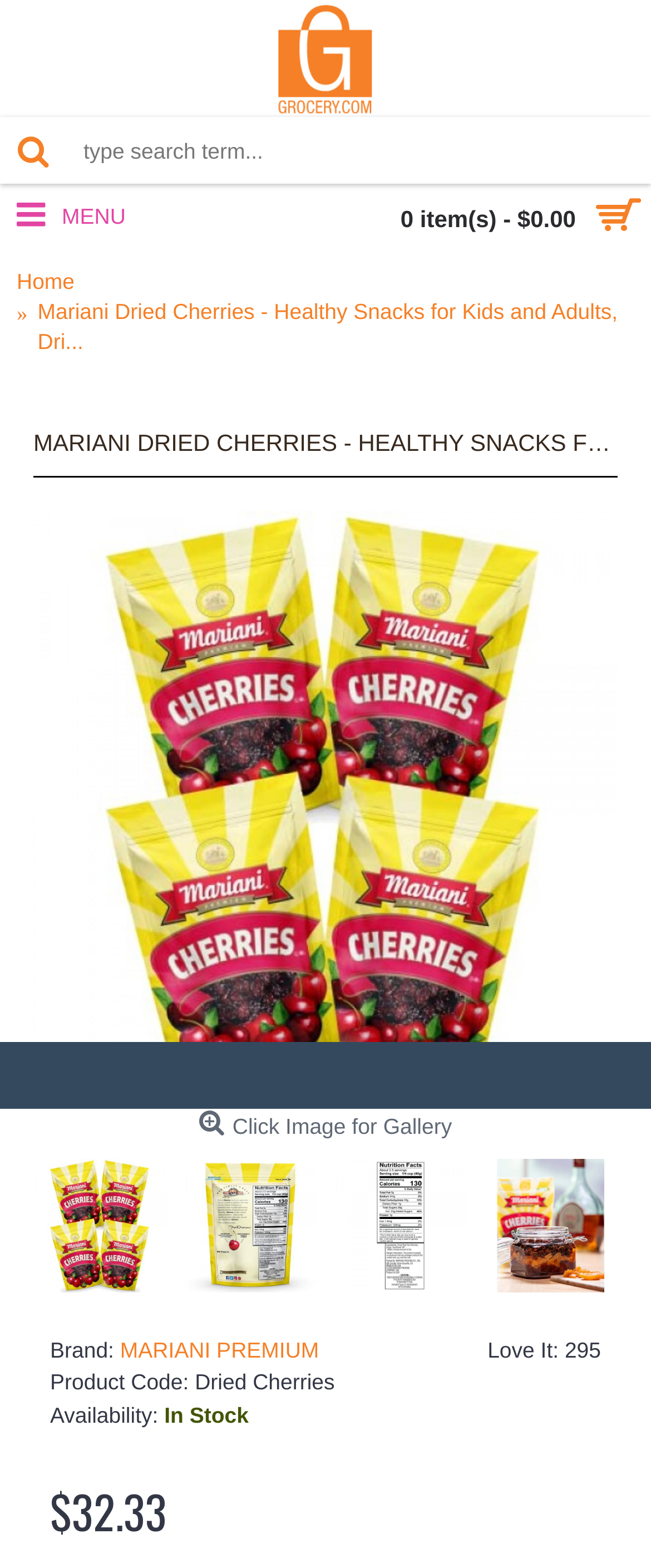Find the bounding box coordinates of the element's region that should be clicked in order to follow the given instruction: "go to the home page". The coordinates should consist of four float numbers between 0 and 1, i.e., [left, top, right, bottom].

[0.026, 0.17, 0.115, 0.19]